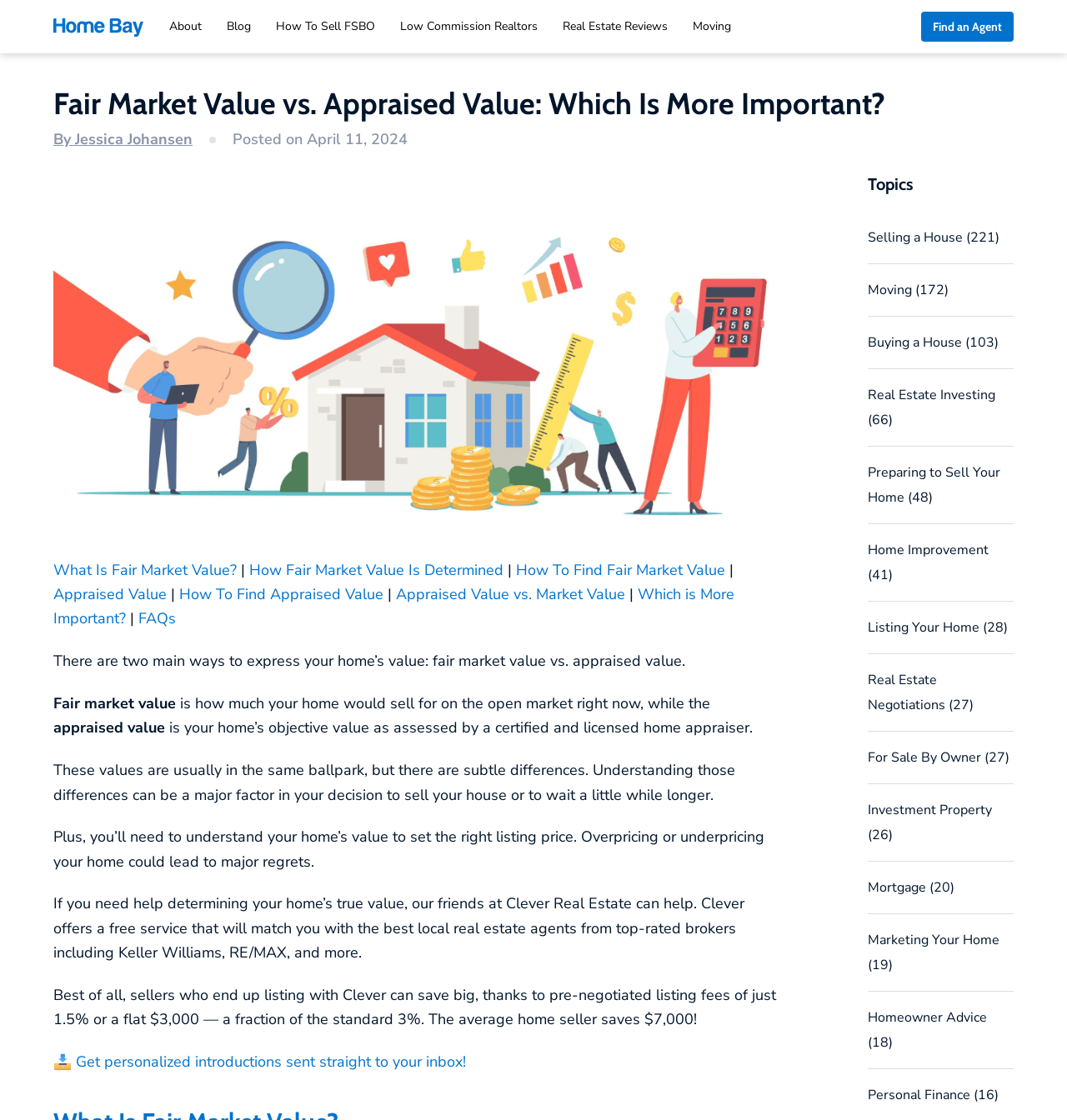What is the relationship between fair market value and appraised value?
Look at the screenshot and provide an in-depth answer.

Fair market value and appraised value are usually in the same ballpark, but there are subtle differences between the two. Fair market value is the open market price of a property, while appraised value is the objective value assessed by a certified and licensed home appraiser. Understanding the differences between the two is essential for homeowners who want to sell their property.